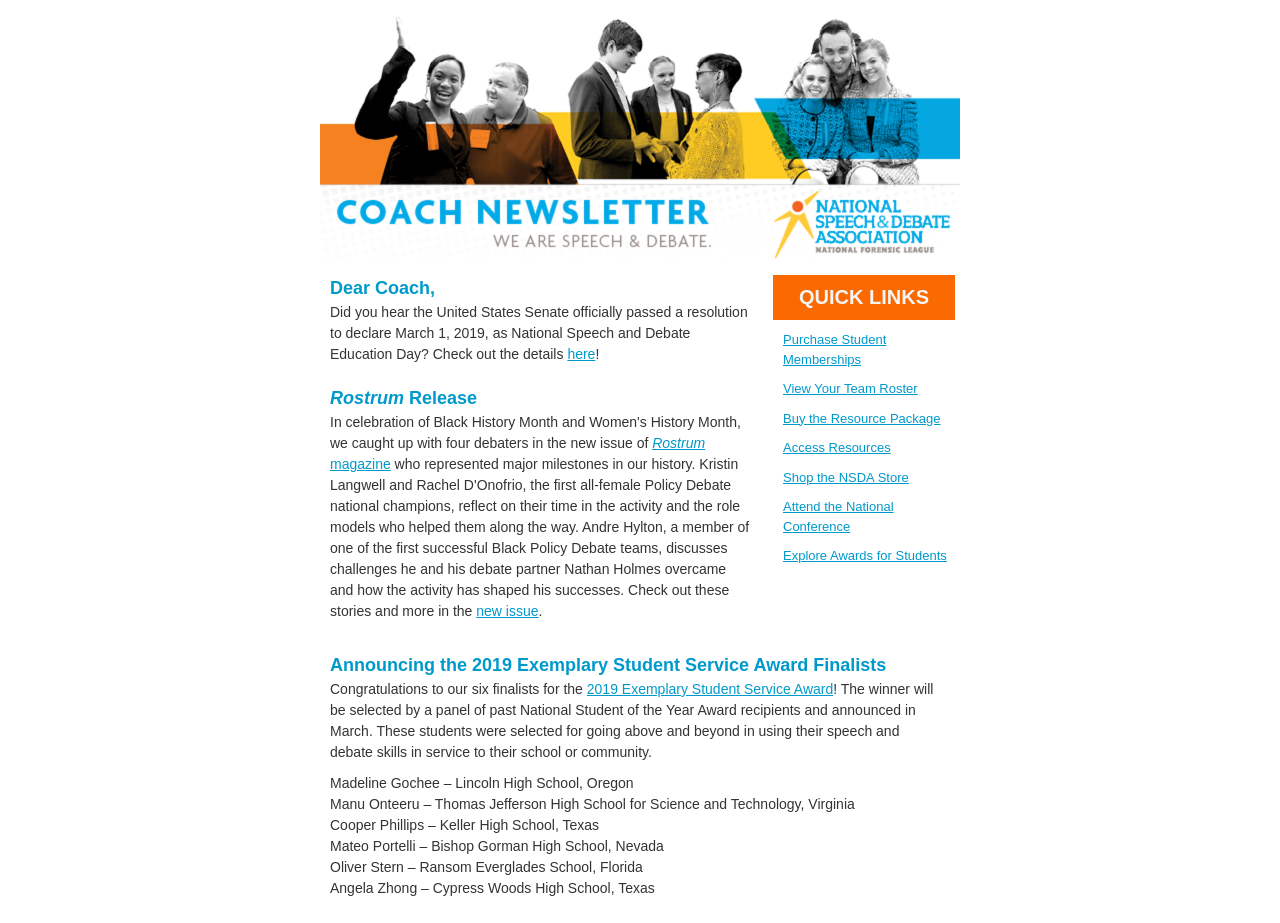Create a detailed description of the webpage's content and layout.

This webpage appears to be a newsletter or announcement page from the National Speech and Debate Association (NSDA). The page is divided into several sections, with a prominent section at the top featuring a message from the coach, congratulating the United States Senate on passing a resolution to declare March 1, 2019, as National Speech and Debate Education Day. This section also includes a brief introduction to the new issue of Rostrum magazine, which celebrates Black History Month and Women's History Month by featuring stories of debaters who have made significant contributions to the activity.

Below this section, there is a table with two columns, one featuring a "Quick Links" section with links to various resources, such as purchasing student memberships, viewing team rosters, and accessing resources. The other column features a section announcing the 2019 Exemplary Student Service Award finalists, with a brief description of the award and a list of the six finalists, along with their schools and states.

The layout of the page is organized, with clear headings and concise text. The use of tables and columns helps to separate the different sections of the page and make the content easy to read. There are several links throughout the page, allowing users to access additional resources and information. Overall, the page appears to be well-structured and easy to navigate.